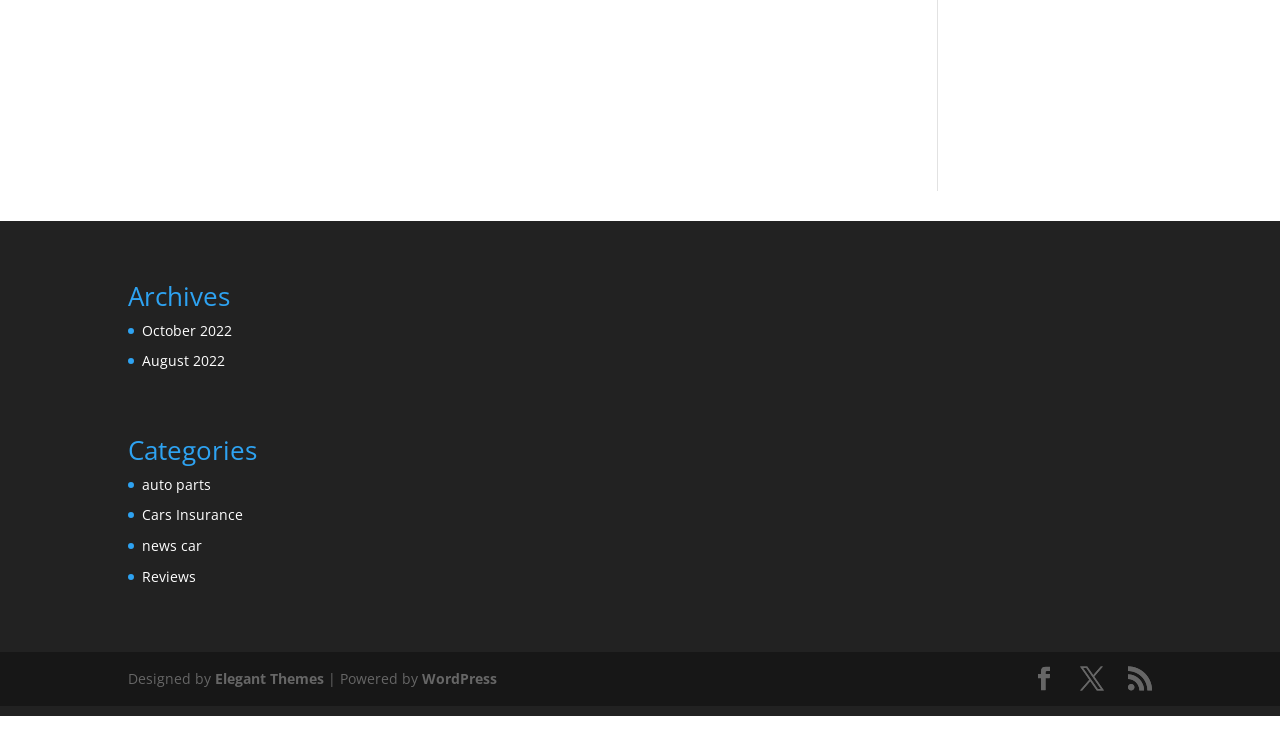Find the bounding box coordinates for the HTML element specified by: "Cars Insurance".

[0.111, 0.674, 0.19, 0.699]